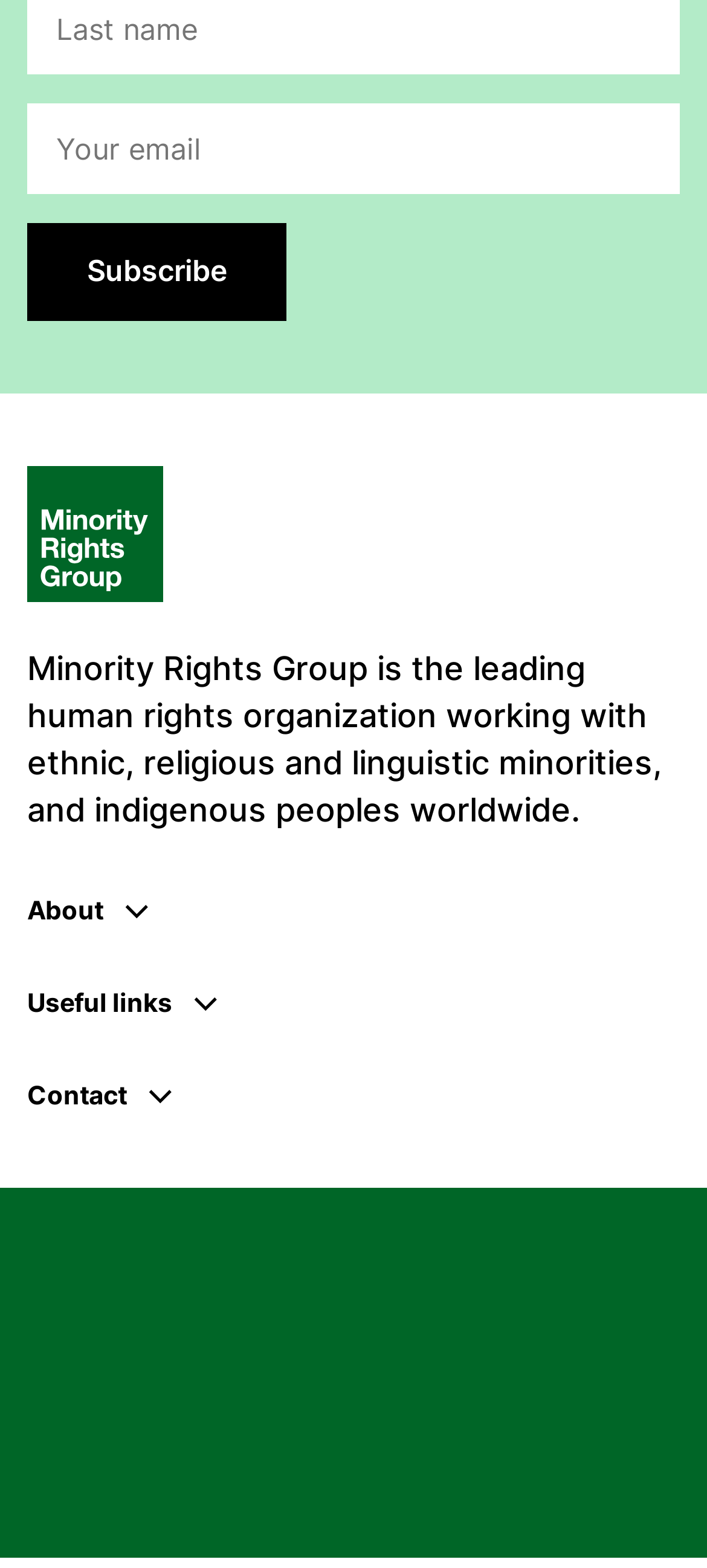Please answer the following question as detailed as possible based on the image: 
What is the name of the organization?

The name of the organization can be found in the image element with the description 'Minority Rights Group' and also in the static text element with the same description. This organization is the leading human rights organization working with ethnic, religious and linguistic minorities, and indigenous peoples worldwide.